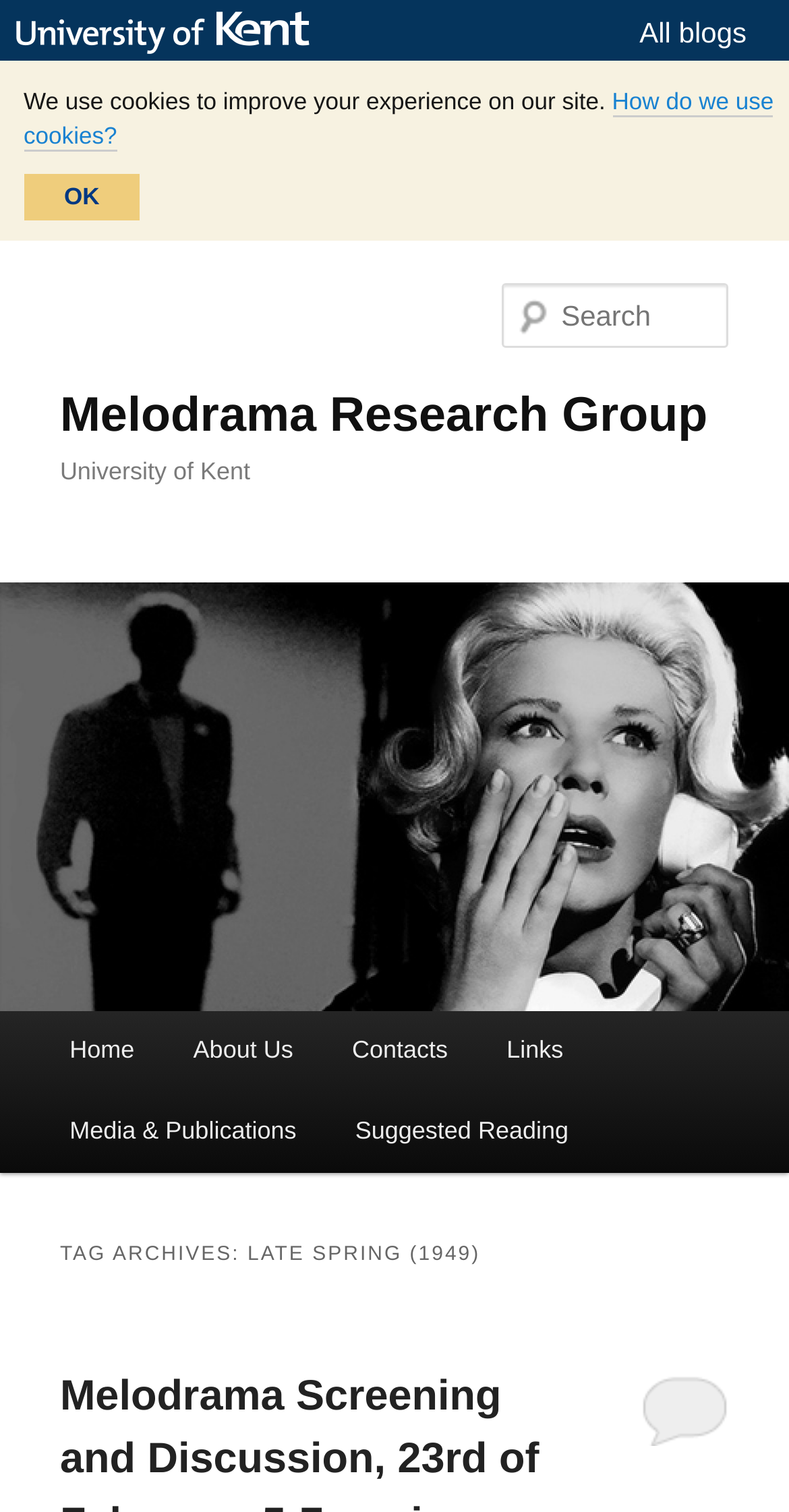What is the purpose of the textbox?
Use the image to answer the question with a single word or phrase.

Search